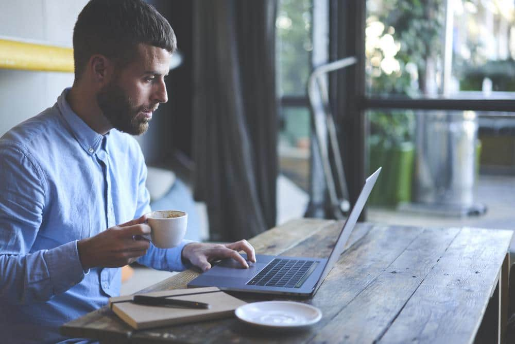Analyze the image and deliver a detailed answer to the question: What is visible through the large windows in the background?

According to the caption, the background of the image features large windows, and through these windows, green plants are visible, contributing to the serene atmosphere of the workspace.